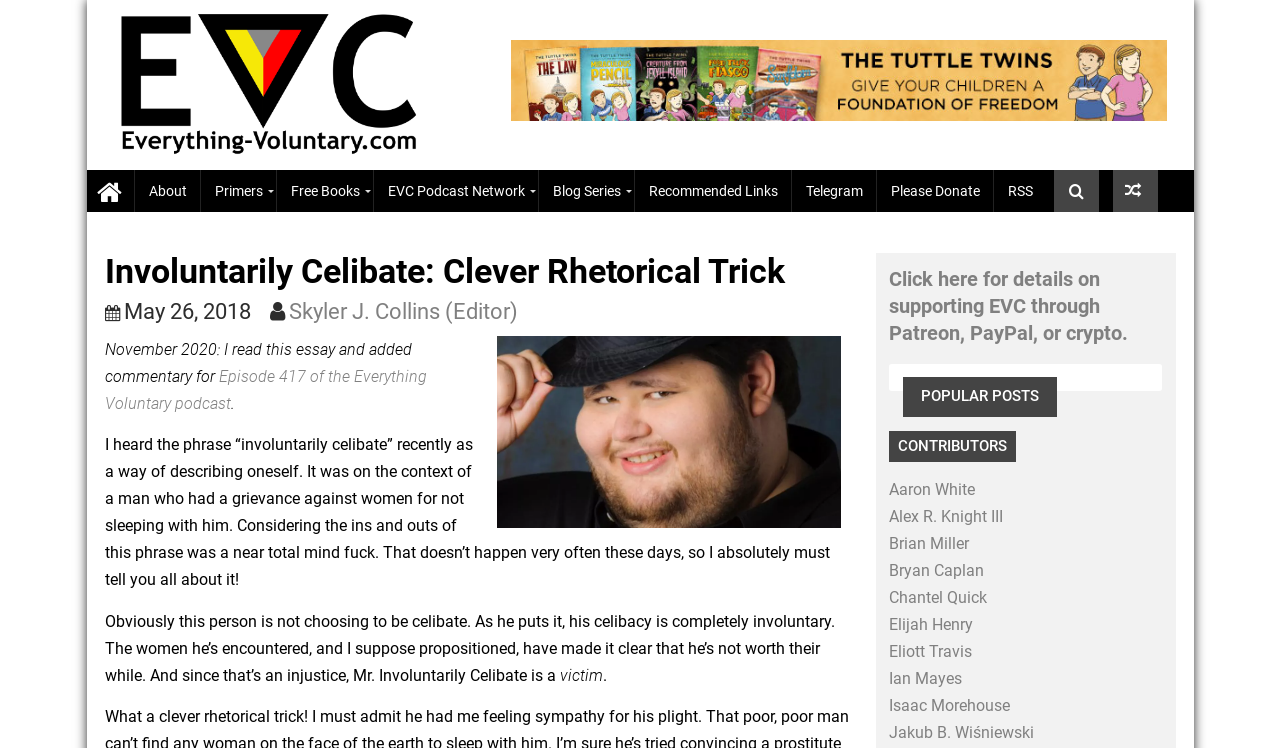What is the date of the article?
Utilize the information in the image to give a detailed answer to the question.

I found the date of the article by looking at the link element with the text 'May 26, 2018' which is located below the main heading.